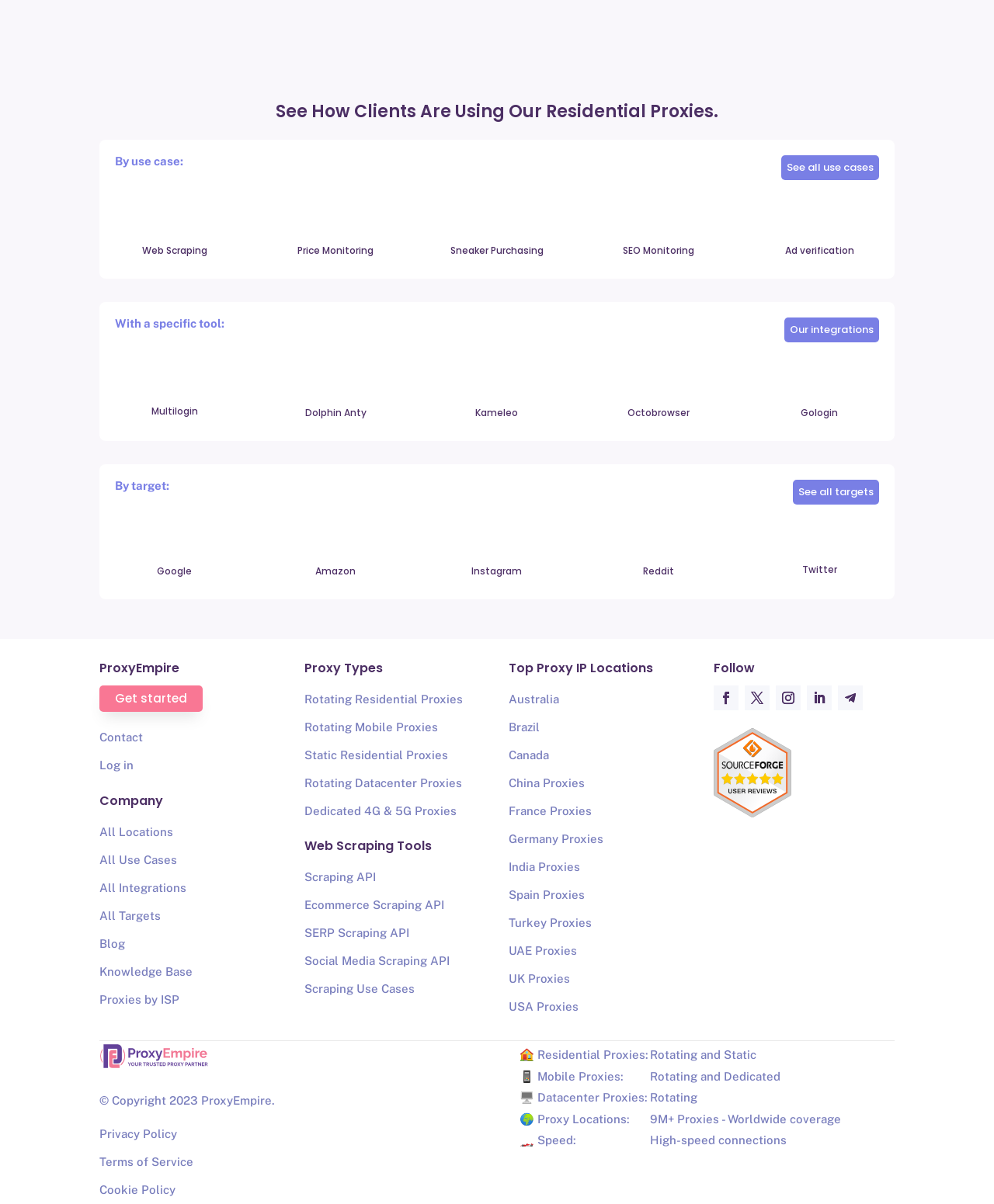Indicate the bounding box coordinates of the clickable region to achieve the following instruction: "Explore 'Web Scraping'."

[0.143, 0.202, 0.208, 0.213]